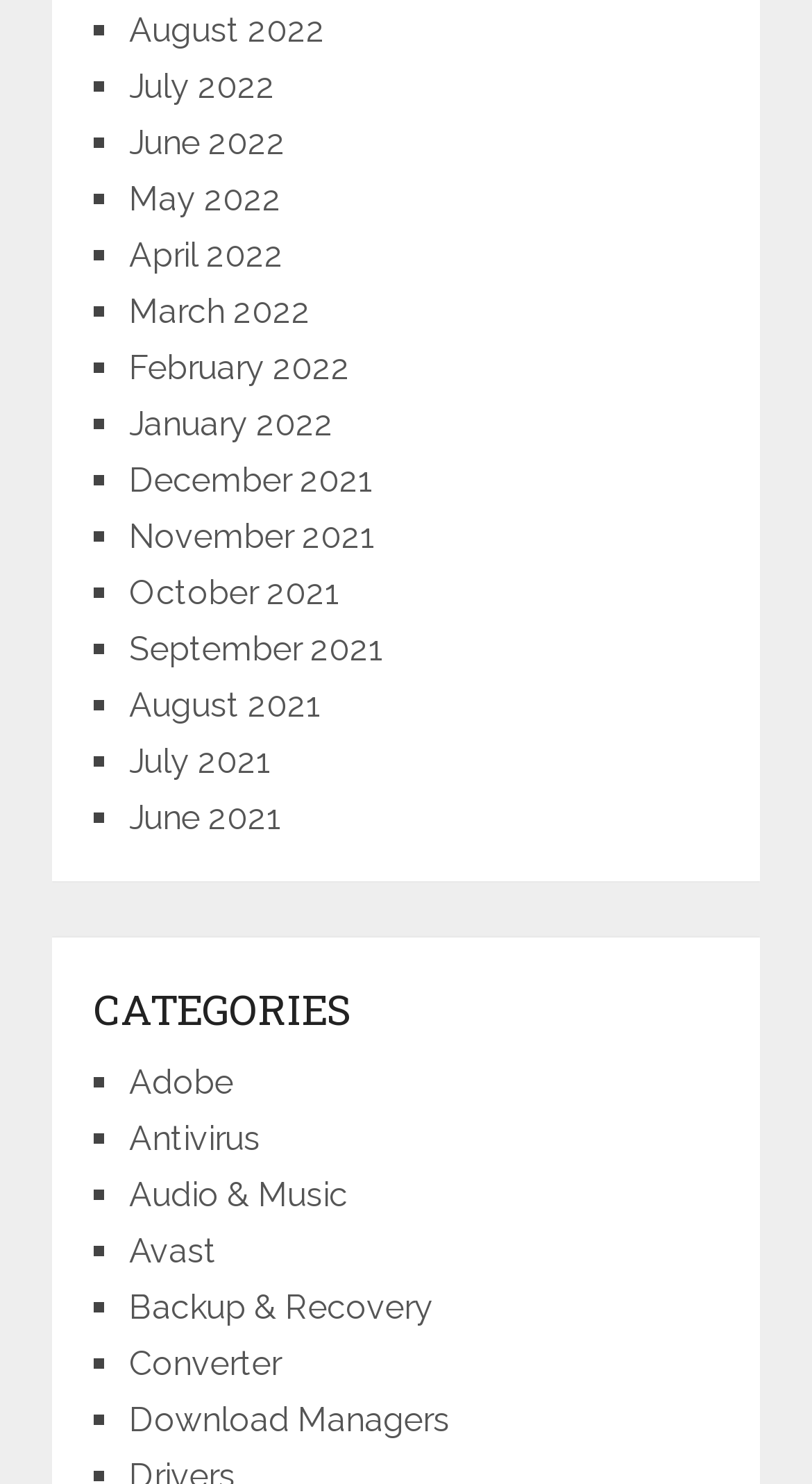Return the bounding box coordinates of the UI element that corresponds to this description: "Backup & Recovery". The coordinates must be given as four float numbers in the range of 0 and 1, [left, top, right, bottom].

[0.159, 0.867, 0.533, 0.894]